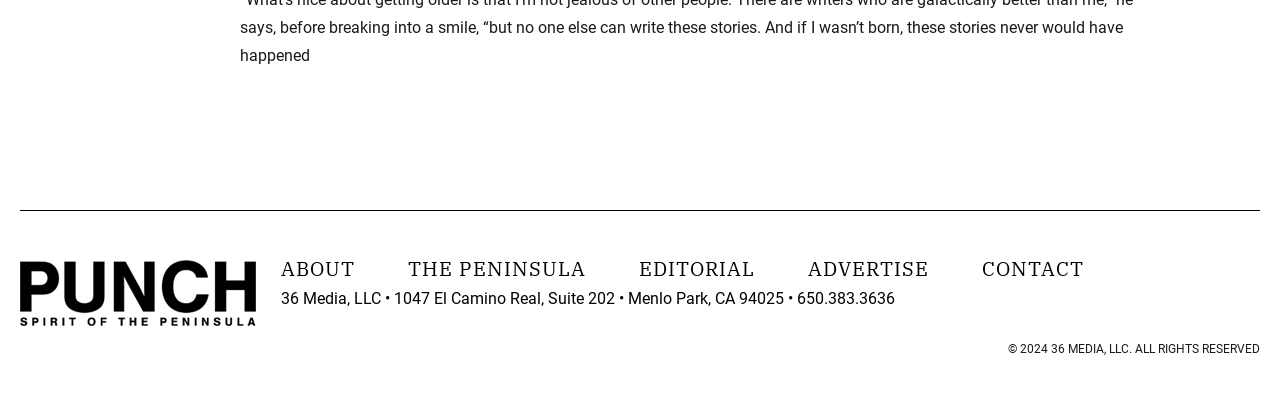What is the copyright year?
Using the image provided, answer with just one word or phrase.

2024